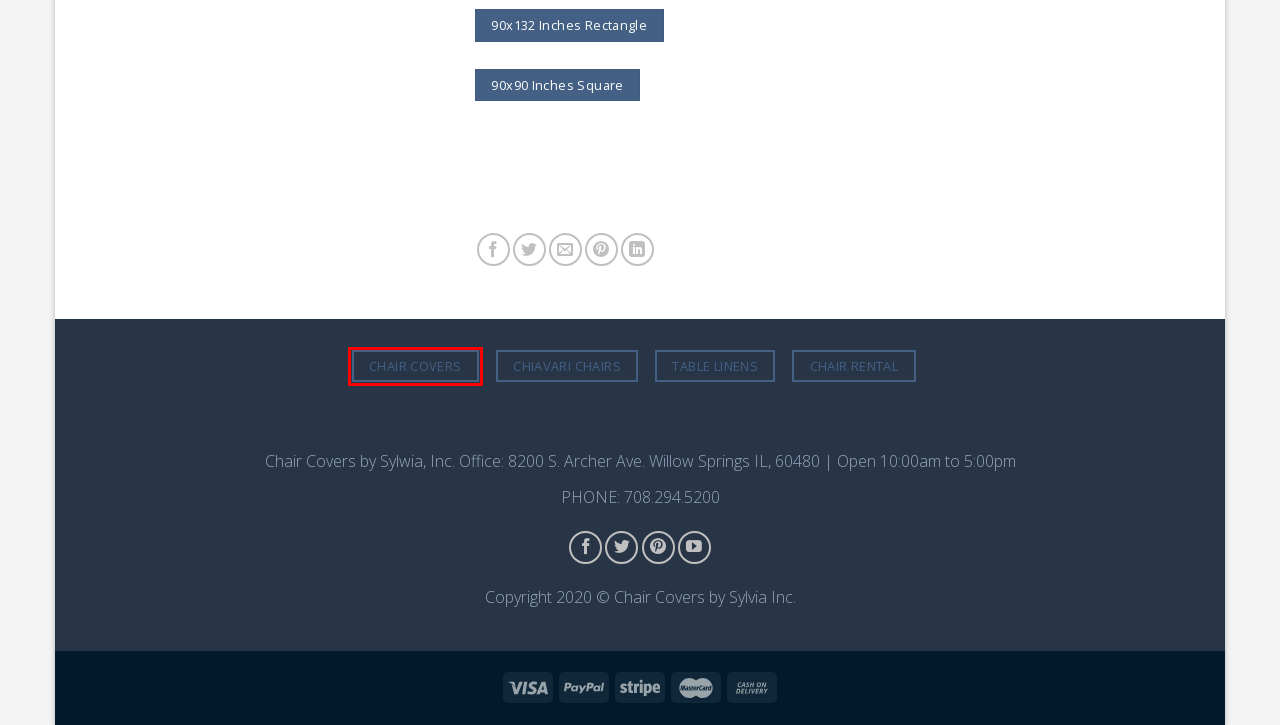A screenshot of a webpage is provided, featuring a red bounding box around a specific UI element. Identify the webpage description that most accurately reflects the new webpage after interacting with the selected element. Here are the candidates:
A. Chicago Chair Cover Rental | Local Business | Affordable $$ Chair Covers
B. Size: Linens - 132 Round - Chair Covers - Fine Linen - Chiavari Chair Rental
C. Table Linen Rental Chicago | Destination for Luxury Linens Since 2001
D. Chair Rentals Chicago | Chiavari Chairs | Ghost Chair Rental |
E. Size: Linens - 90x90 Square - Chair Covers - Fine Linen - Chiavari Chair Rental
F. Table Linens: Materials - Chair Covers - Fine Linen - Chiavari Chair Rental
G. Polyester - Chair Covers - Fine Linen - Chiavari Chair Rental
H. Products and Services Gallery - Chair Covers - Fine Linen - Chiavari Chair Rental

A